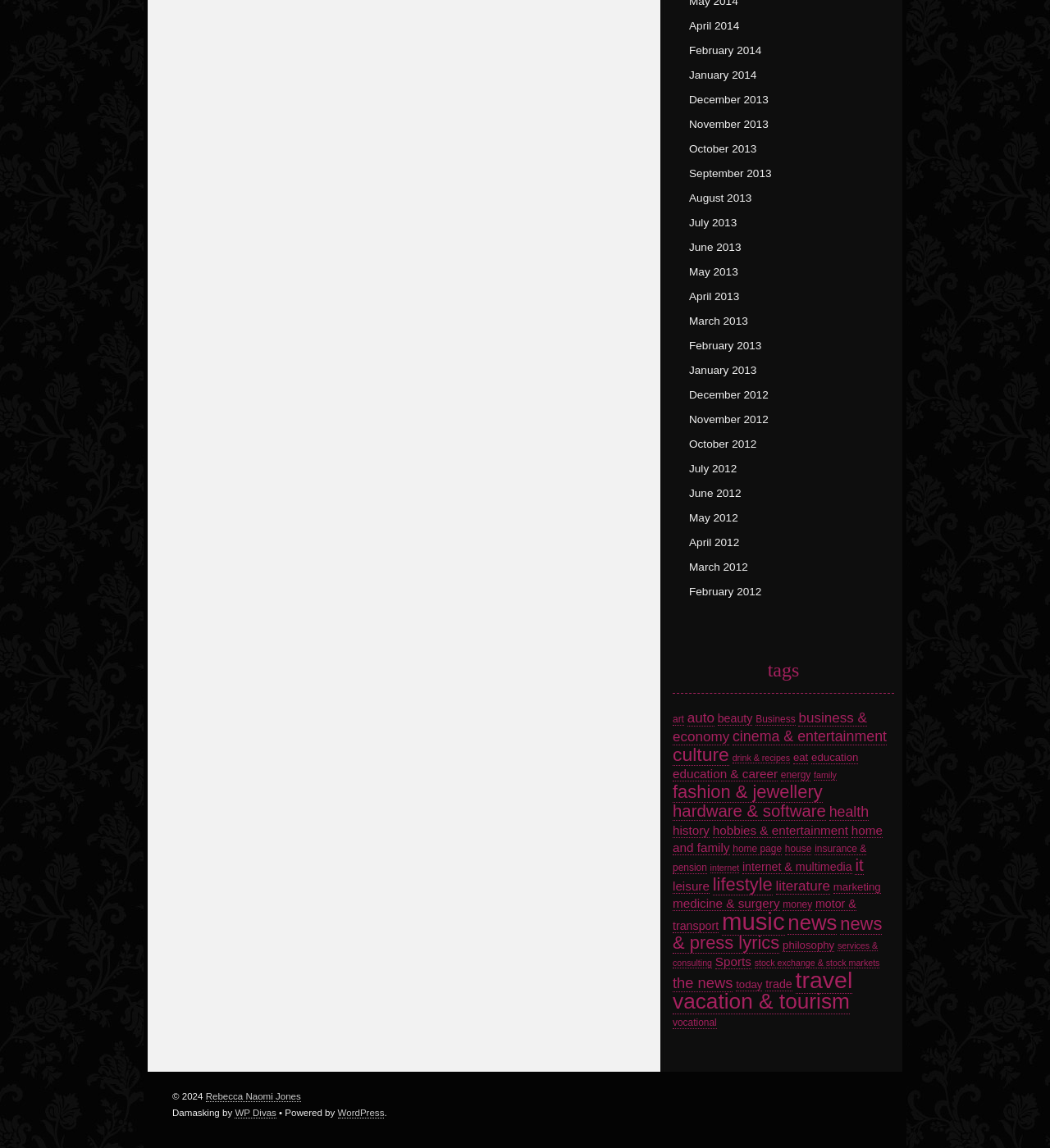What is the name of the theme used by the website?
Answer the question with a thorough and detailed explanation.

I found the StaticText 'Damasking by' on the webpage, which indicates that the theme used by the website is Damasking.